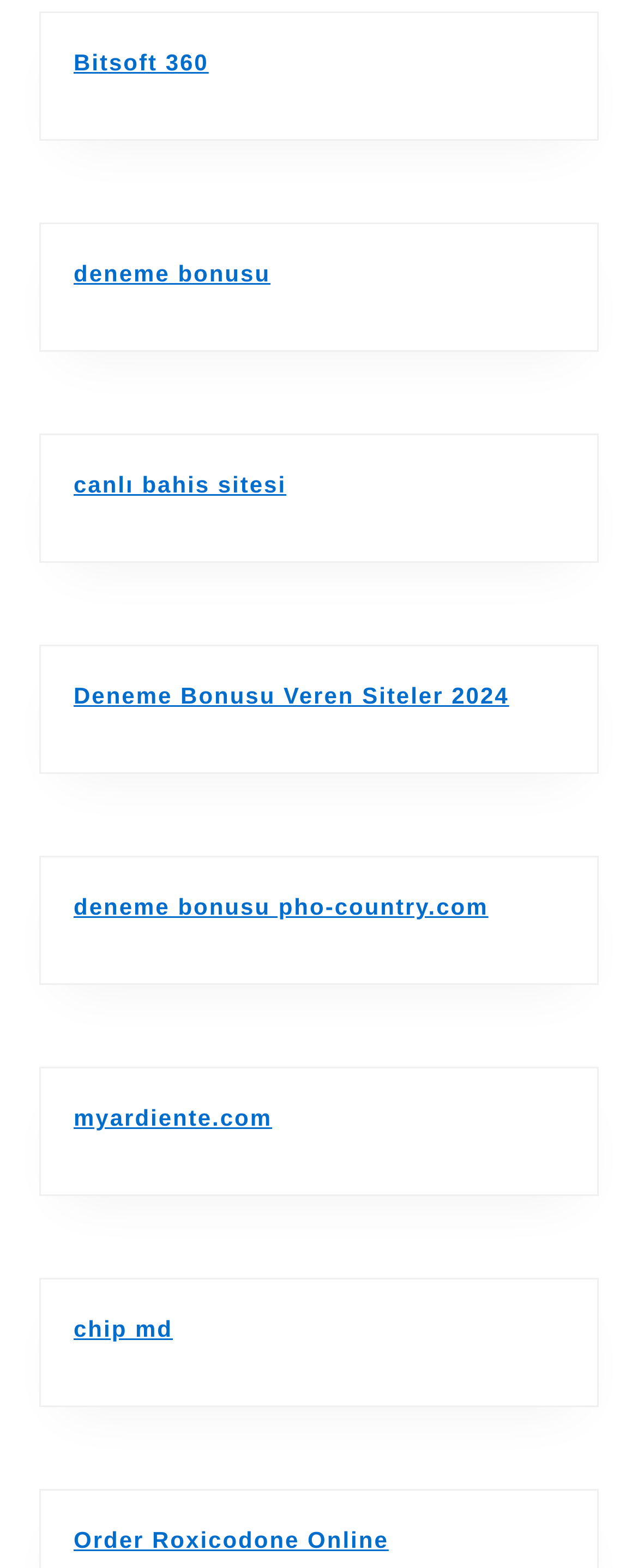What is the first link on the webpage?
Using the visual information from the image, give a one-word or short-phrase answer.

Bitsoft 360